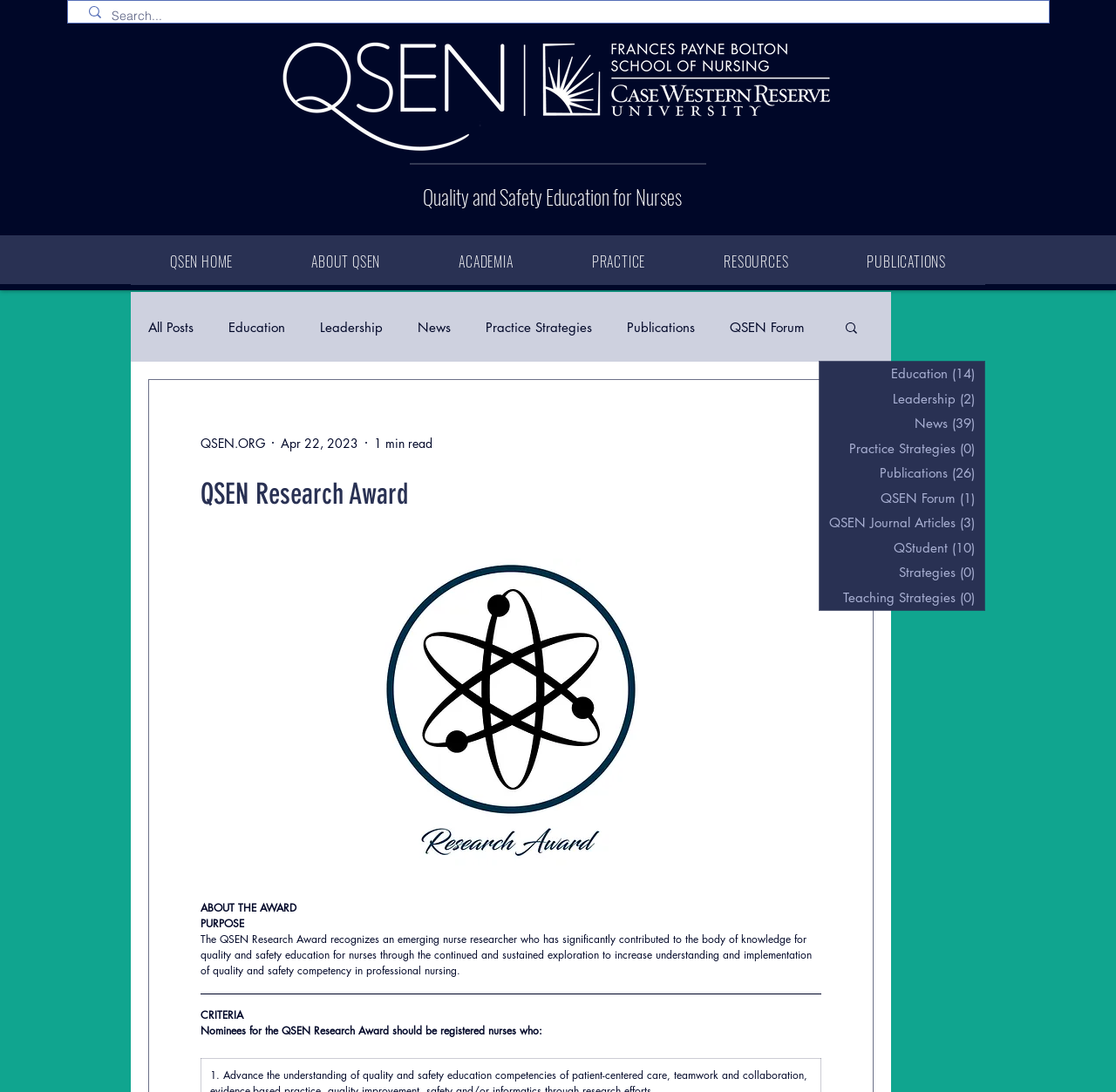Summarize the contents and layout of the webpage in detail.

The webpage is about the QSEN Research Award, which recognizes emerging nurse researchers who have contributed to quality and safety education for nurses. At the top of the page, there is a search bar with a magnifying glass icon and a "Search" button. Below the search bar, there is a QSEN logo and a heading that reads "Quality and Safety Education for Nurses". 

To the right of the logo, there is a navigation menu with links to "QSEN HOME", "ABOUT QSEN", "ACADEMIA", "PRACTICE", "RESOURCES", and "PUBLICATIONS". Below the navigation menu, there is another navigation menu with links to different categories, including "All Posts", "Education", "Leadership", "News", "Practice Strategies", "Publications", "QSEN Forum", "QSEN Journal Articles", "QStudent", "Strategies", and "Teaching Strategies".

The main content of the page is about the QSEN Research Award, with a heading that reads "QSEN Research Award". Below the heading, there is a section that describes the purpose of the award, which is to recognize emerging nurse researchers who have contributed to quality and safety education for nurses. The section also explains the criteria for nominees, including that they must be registered nurses who have made significant contributions to the field.

There are also some images on the page, including the QSEN logo and an image at the bottom of the page. The page also displays the date "Apr 22, 2023" and a reading time of "1 min read".